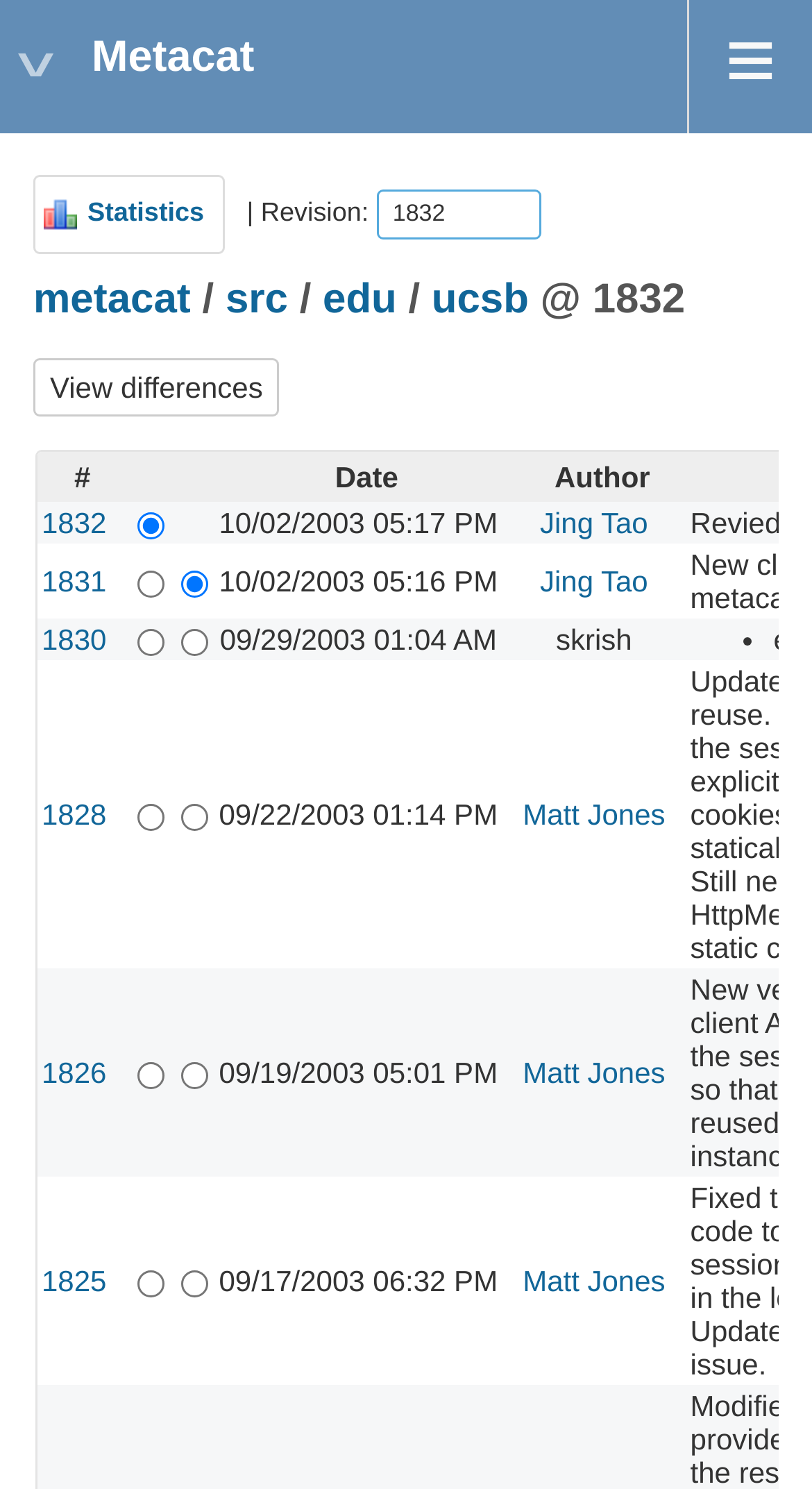From the webpage screenshot, identify the region described by name="rev_to" value="1828". Provide the bounding box coordinates as (top-left x, top-left y, bottom-right x, bottom-right y), with each value being a floating point number between 0 and 1.

[0.223, 0.54, 0.257, 0.558]